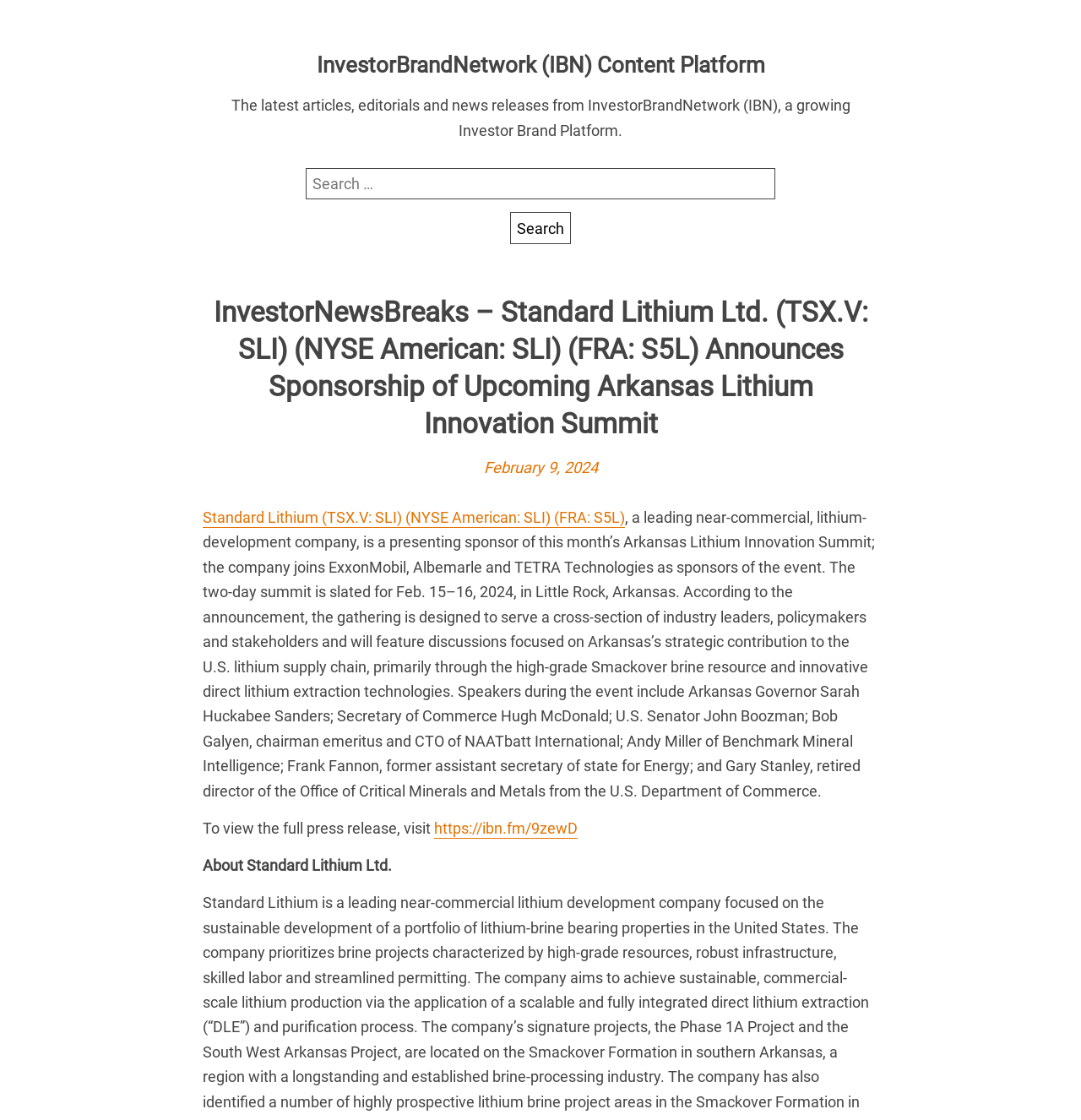Please provide a detailed answer to the question below by examining the image:
What is the purpose of the Arkansas Lithium Innovation Summit?

The answer can be found in the paragraph of text that describes the event. The purpose of the event is mentioned as featuring discussions focused on Arkansas's strategic contribution to the U.S. lithium supply chain.